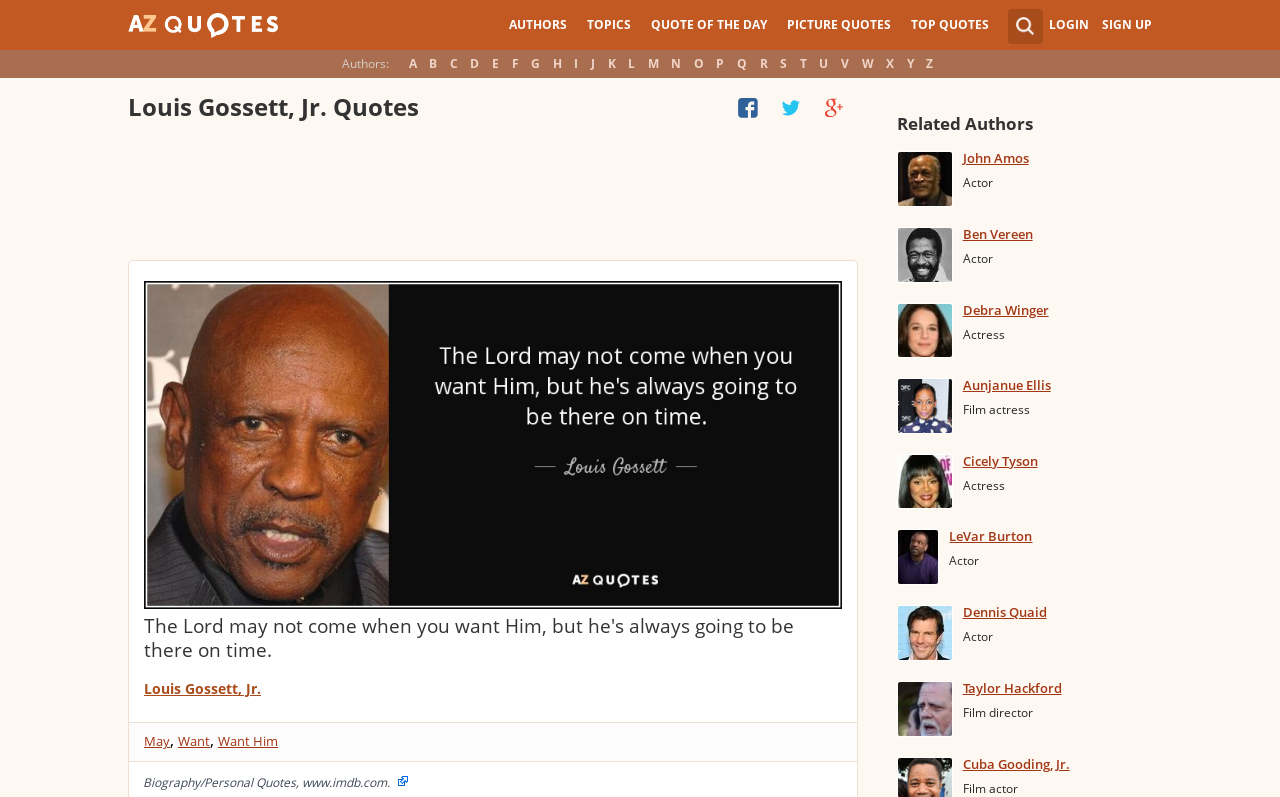What is the name of the author quoted on this webpage?
Based on the visual content, answer with a single word or a brief phrase.

Louis Gossett, Jr.